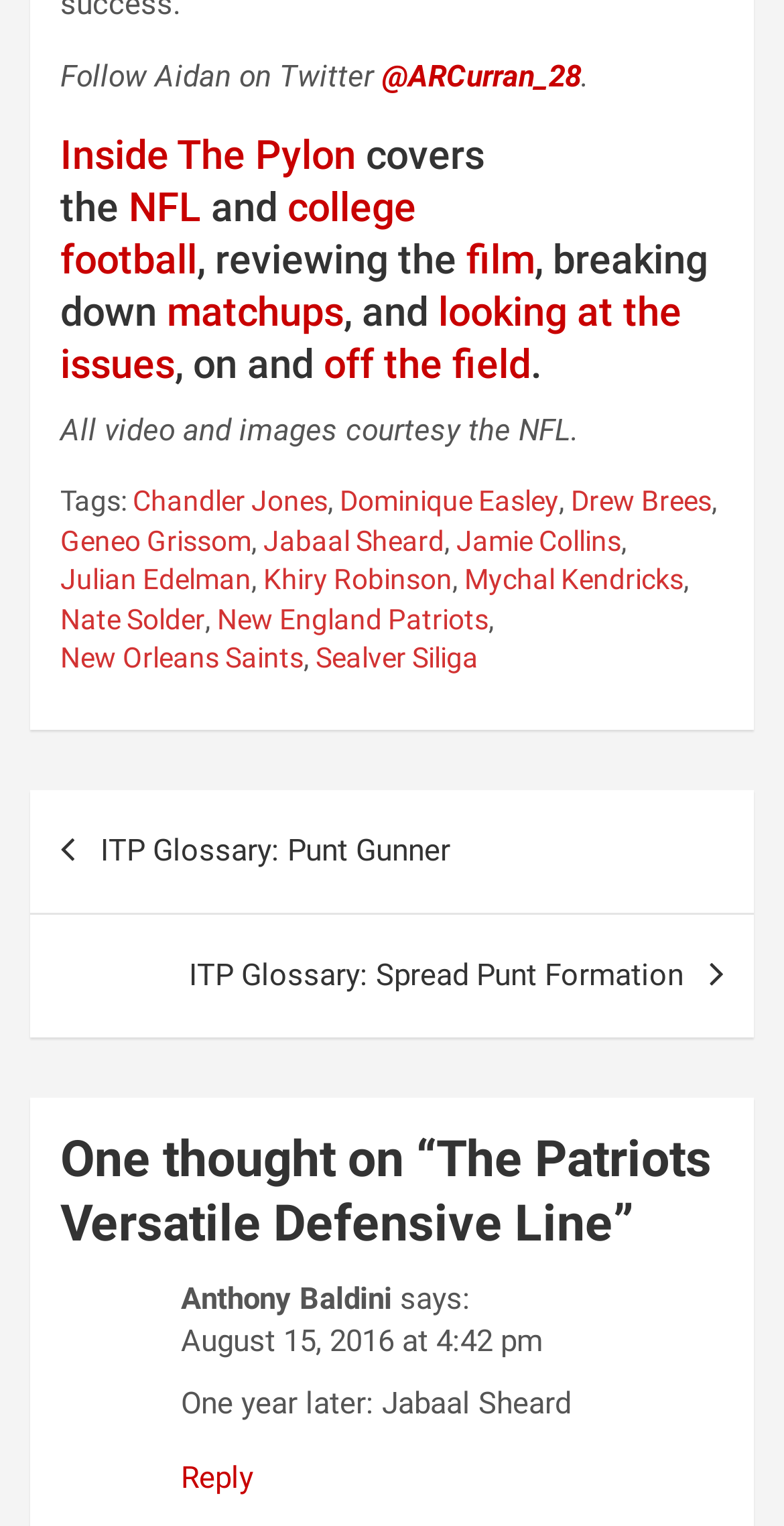From the screenshot, find the bounding box of the UI element matching this description: "ITP Glossary: Spread Punt Formation". Supply the bounding box coordinates in the form [left, top, right, bottom], each a float between 0 and 1.

[0.038, 0.599, 0.962, 0.68]